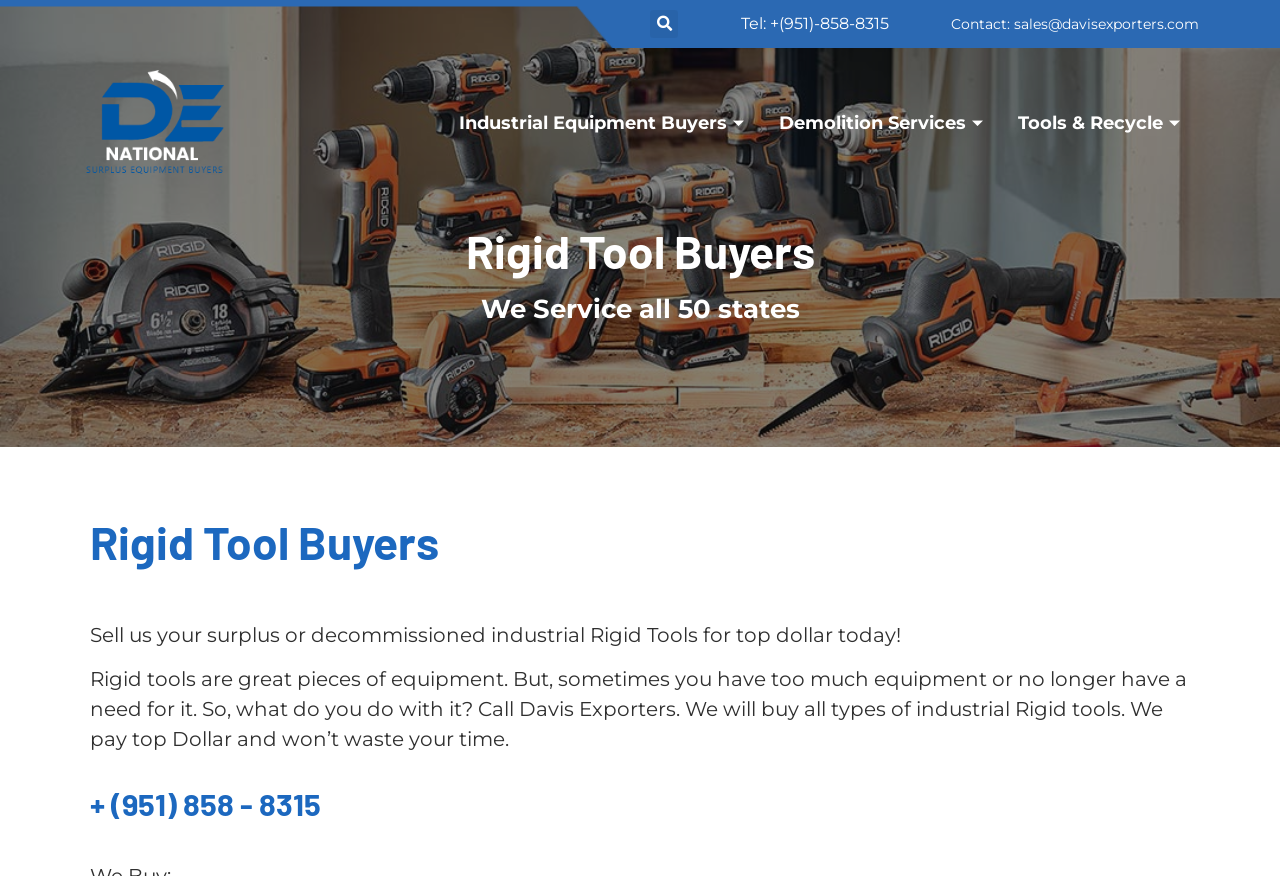Given the element description: "Tools & Recycle", predict the bounding box coordinates of this UI element. The coordinates must be four float numbers between 0 and 1, given as [left, top, right, bottom].

[0.784, 0.095, 0.937, 0.186]